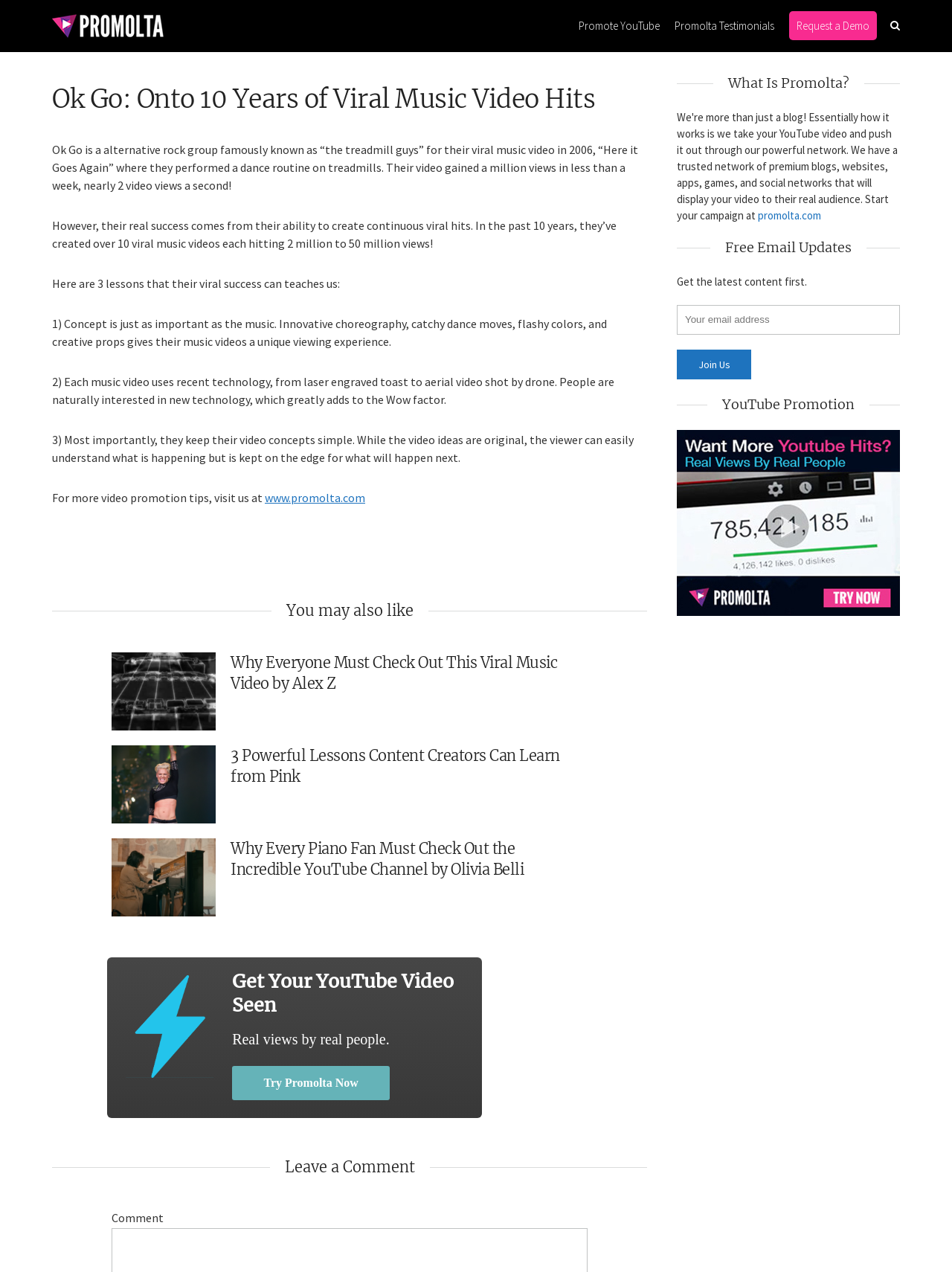Using the element description promolta.com, predict the bounding box coordinates for the UI element. Provide the coordinates in (top-left x, top-left y, bottom-right x, bottom-right y) format with values ranging from 0 to 1.

[0.796, 0.164, 0.862, 0.175]